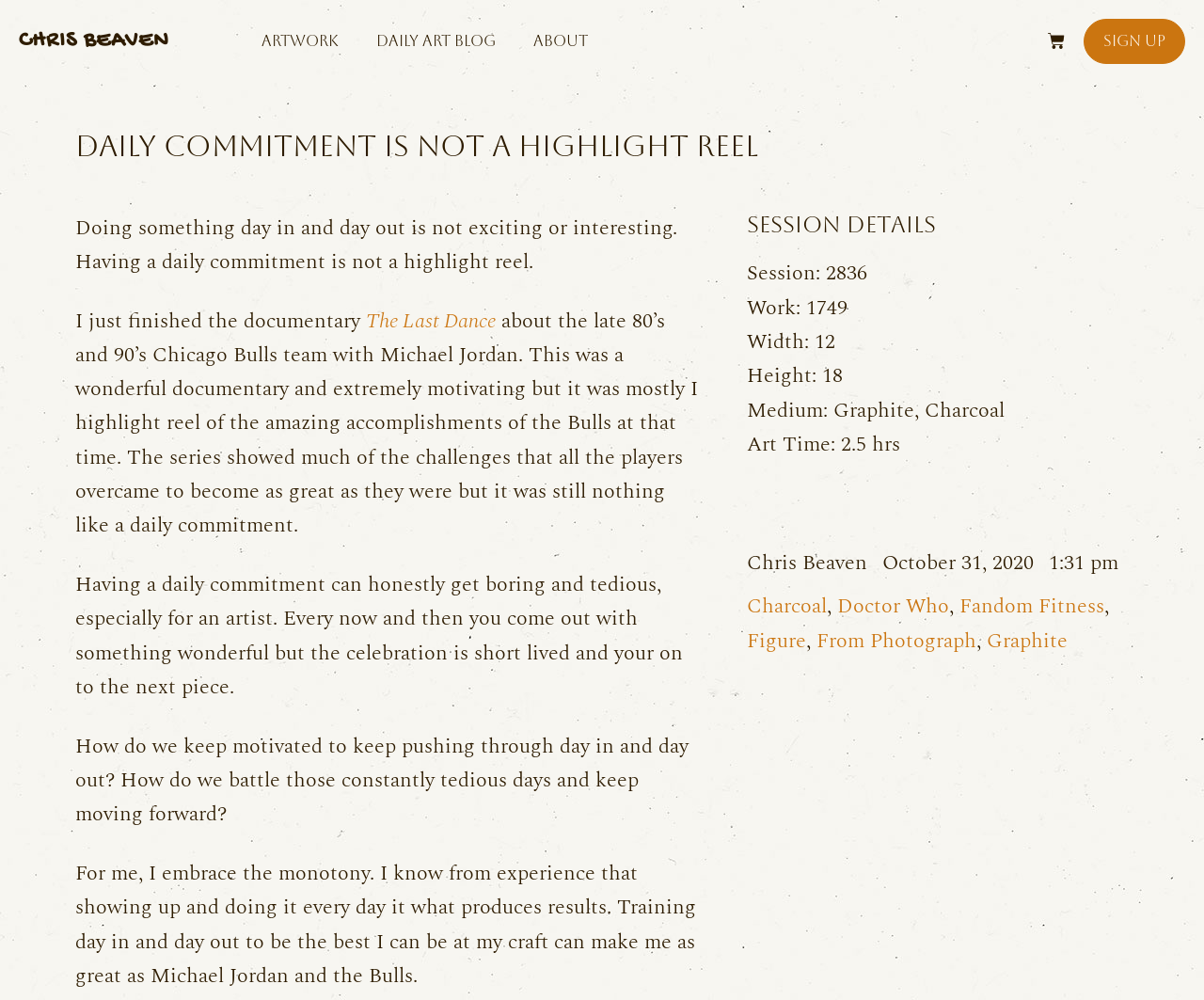When was the artwork created?
Please answer the question with a detailed response using the information from the screenshot.

The creation date of the artwork can be found in the 'Session Details' section, where it says 'October 31, 2020'.